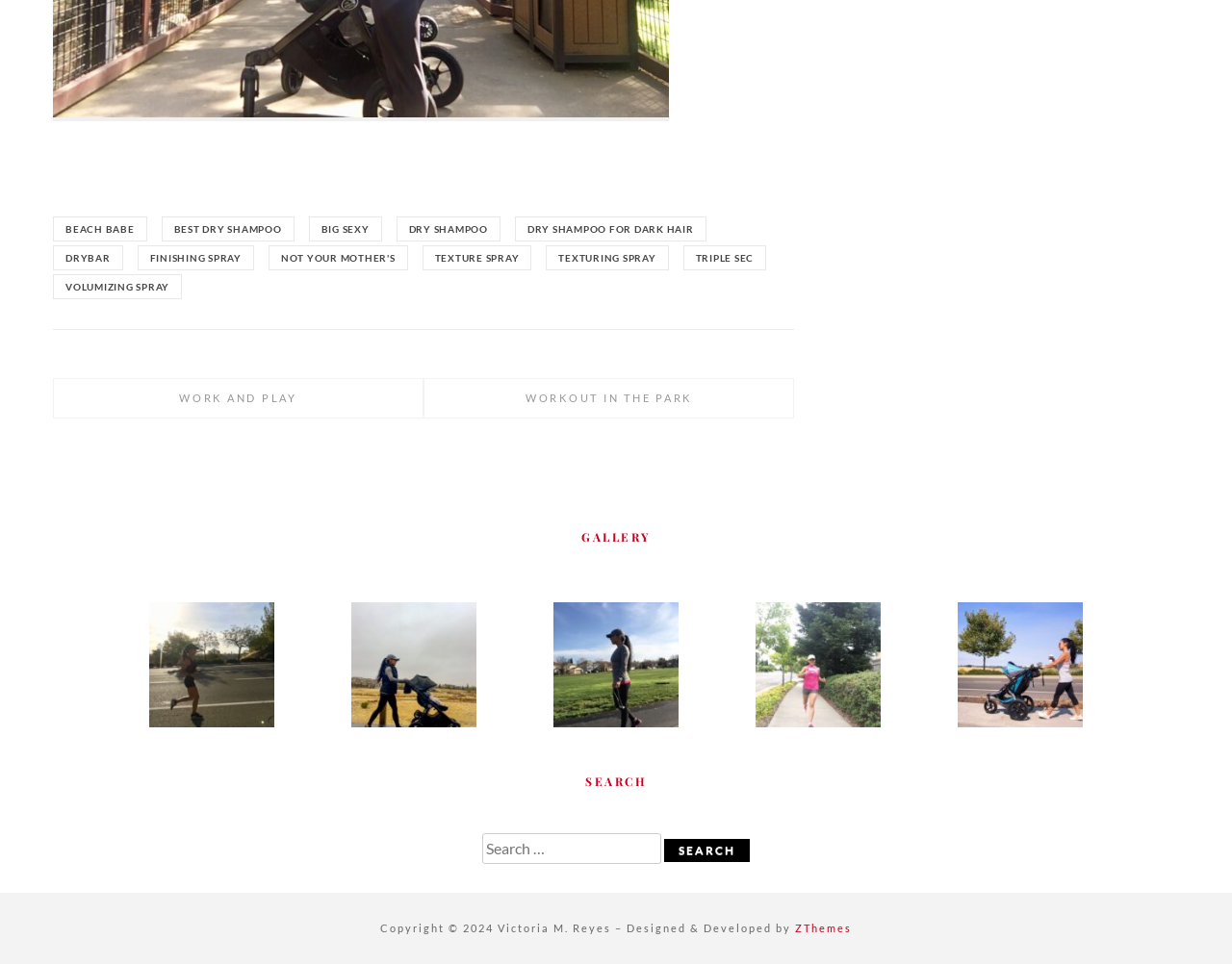Find the bounding box coordinates for the UI element that matches this description: "not your mother's".

[0.218, 0.254, 0.331, 0.28]